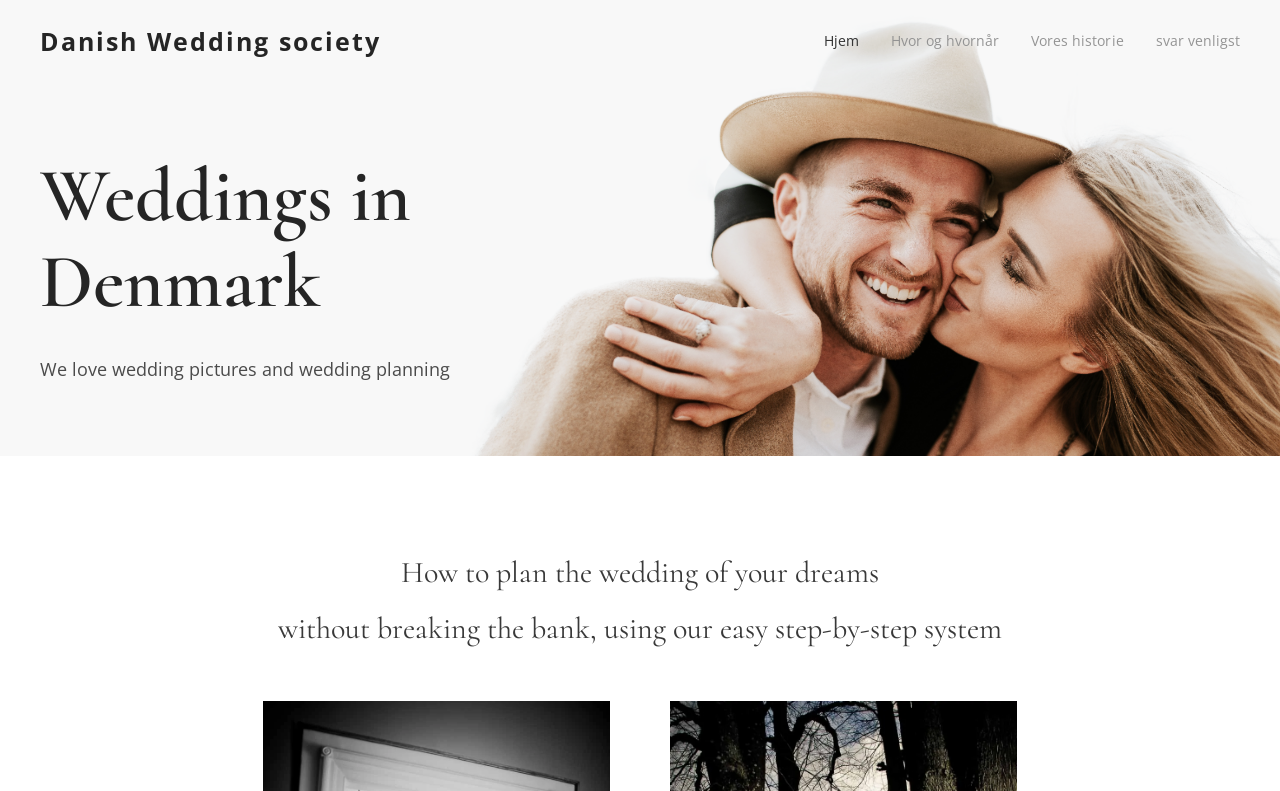Extract the bounding box coordinates for the UI element described as: "Vores historie".

[0.788, 0.02, 0.888, 0.083]